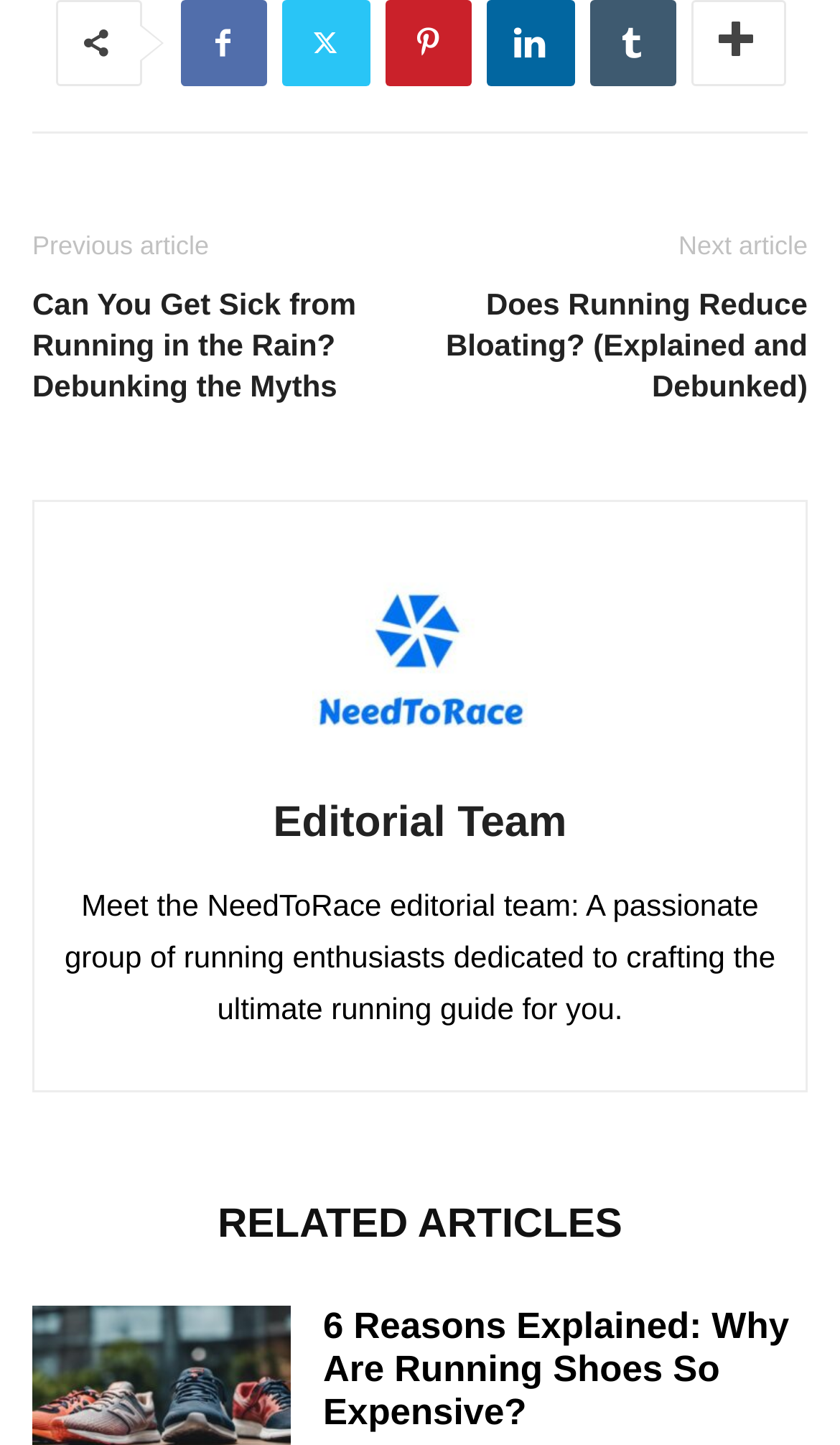What is the title of the related article?
Answer the question with a detailed explanation, including all necessary information.

The related article section has a heading 'RELATED ARTICLES' and one of the articles is titled '6 Reasons Explained: Why Are Running Shoes So Expensive?', which suggests that the article is about the reasons behind the high cost of running shoes.